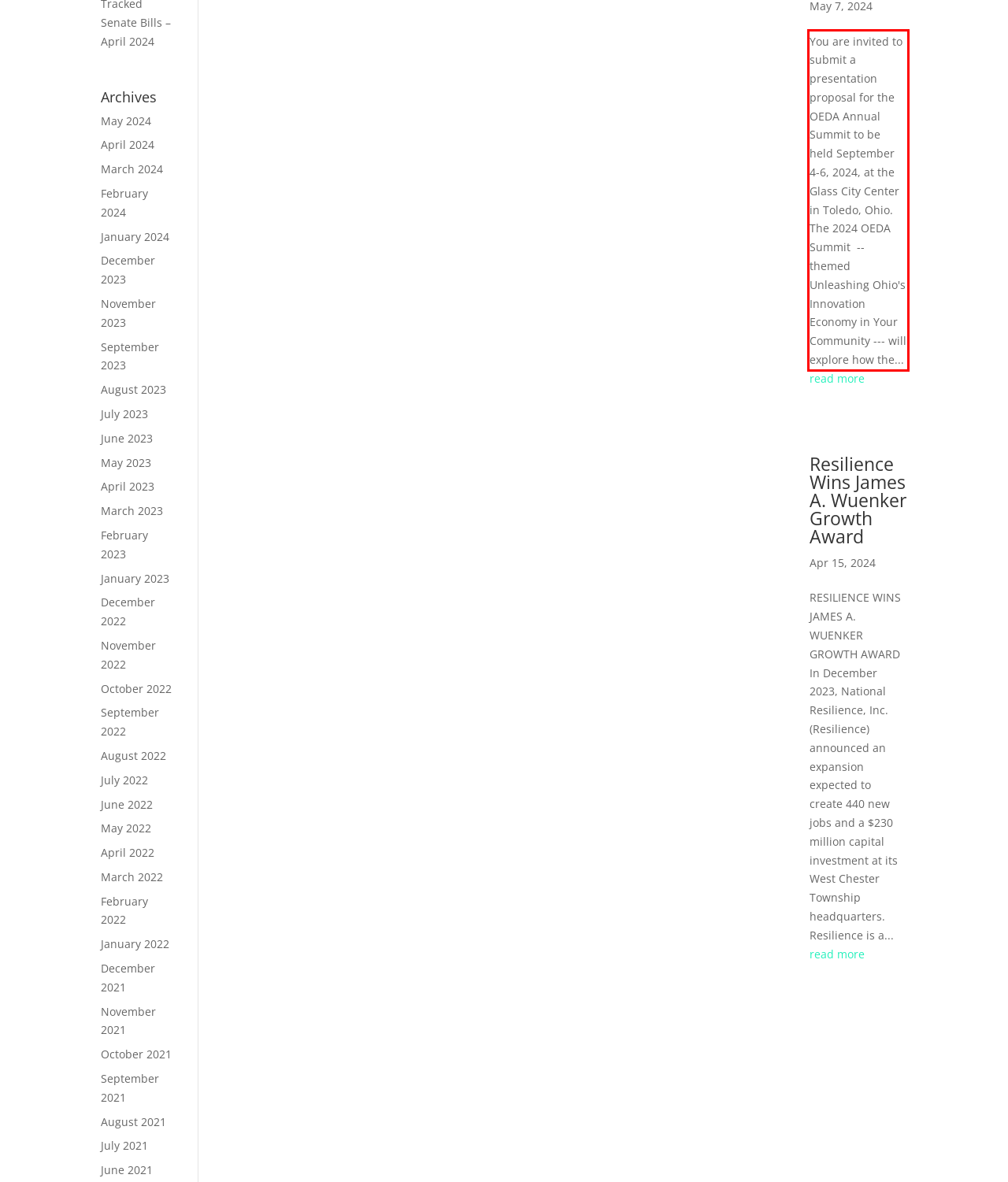Please recognize and transcribe the text located inside the red bounding box in the webpage image.

You are invited to submit a presentation proposal for the OEDA Annual Summit to be held September 4-6, 2024, at the Glass City Center in Toledo, Ohio. The 2024 OEDA Summit -- themed Unleashing Ohio's Innovation Economy in Your Community --- will explore how the...